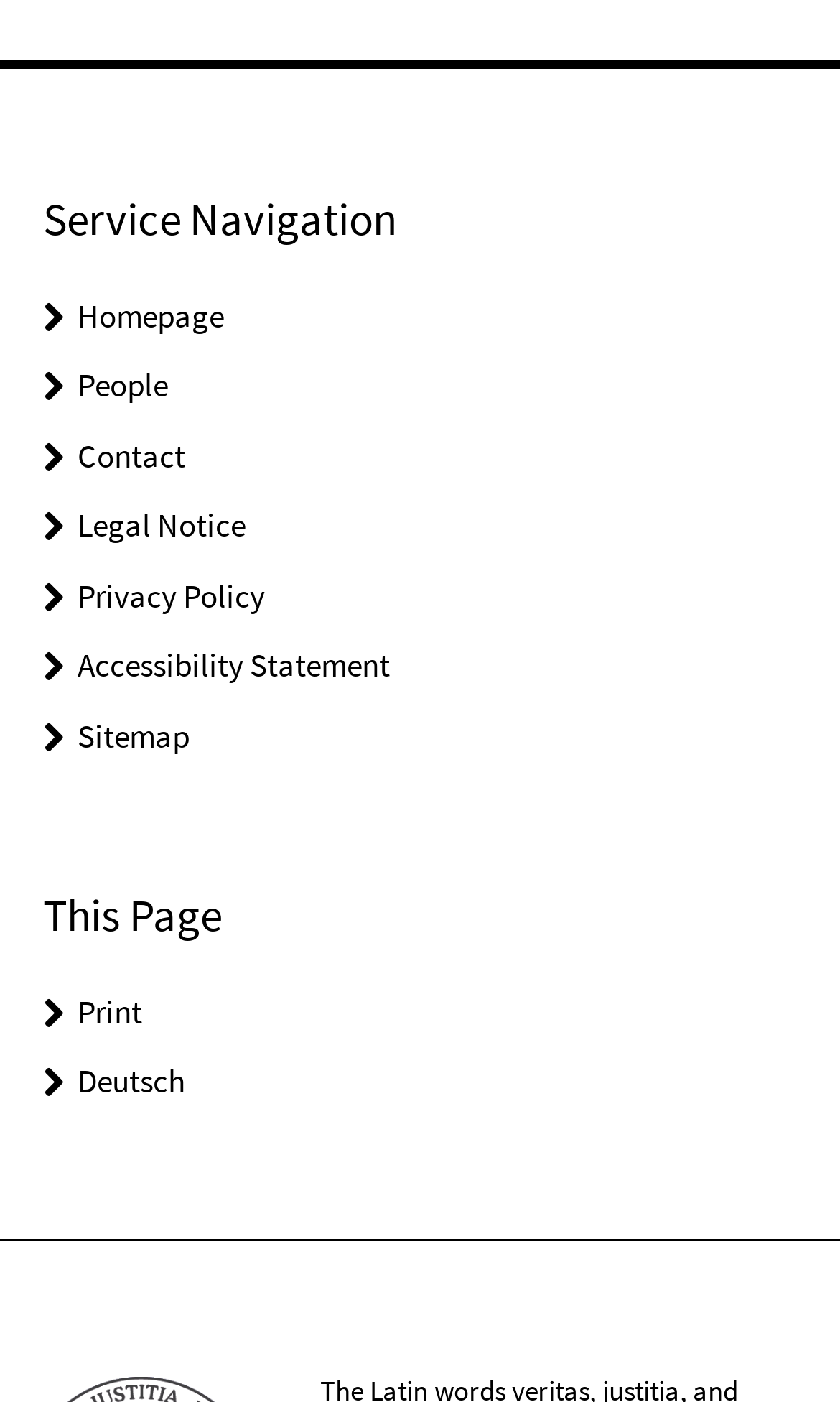What is the purpose of the button with the bounding box coordinates [0.092, 0.707, 0.169, 0.736]?
Please provide a single word or phrase as your answer based on the screenshot.

Print